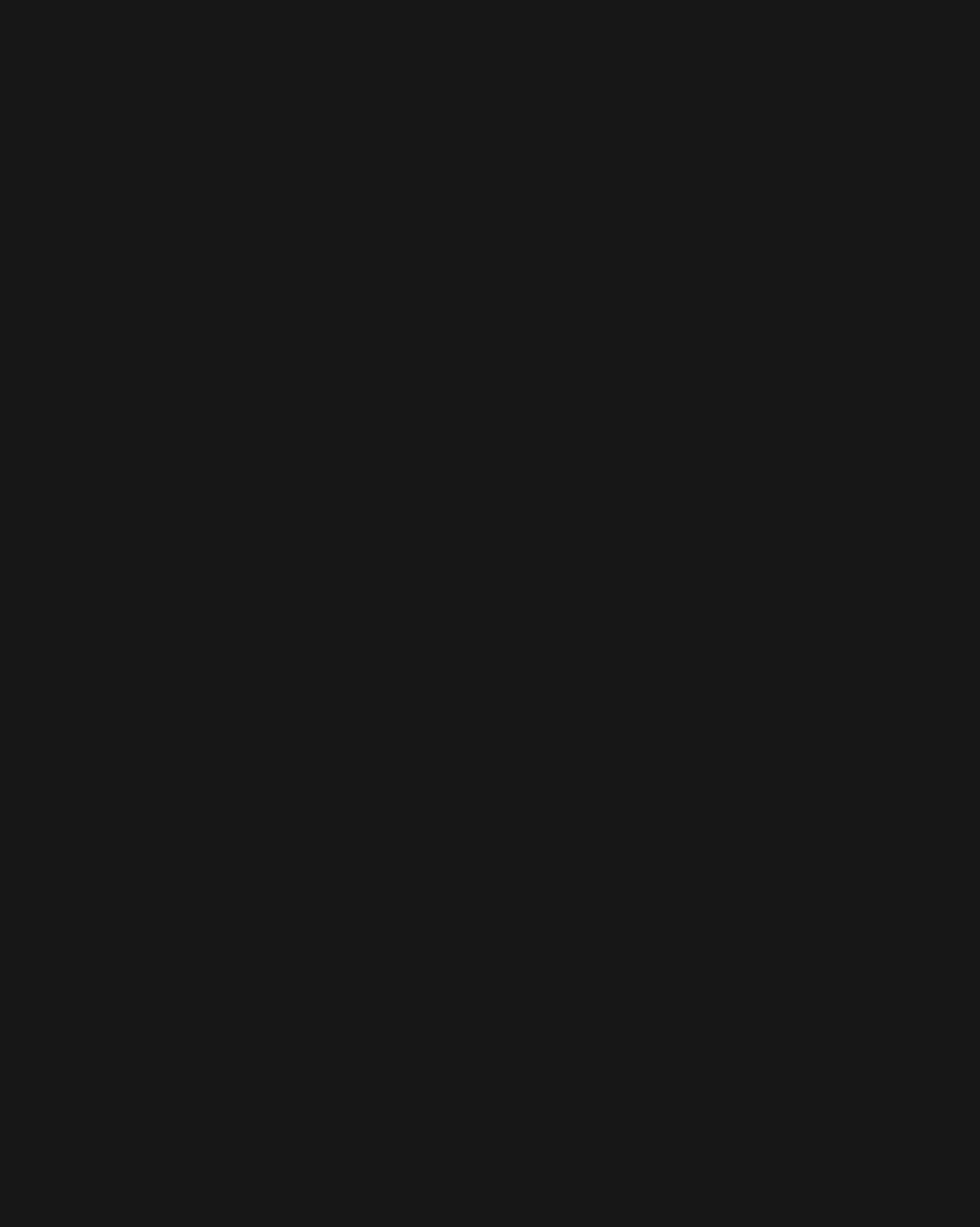What is the main business of BYD UK?
Refer to the screenshot and respond with a concise word or phrase.

Electric buses